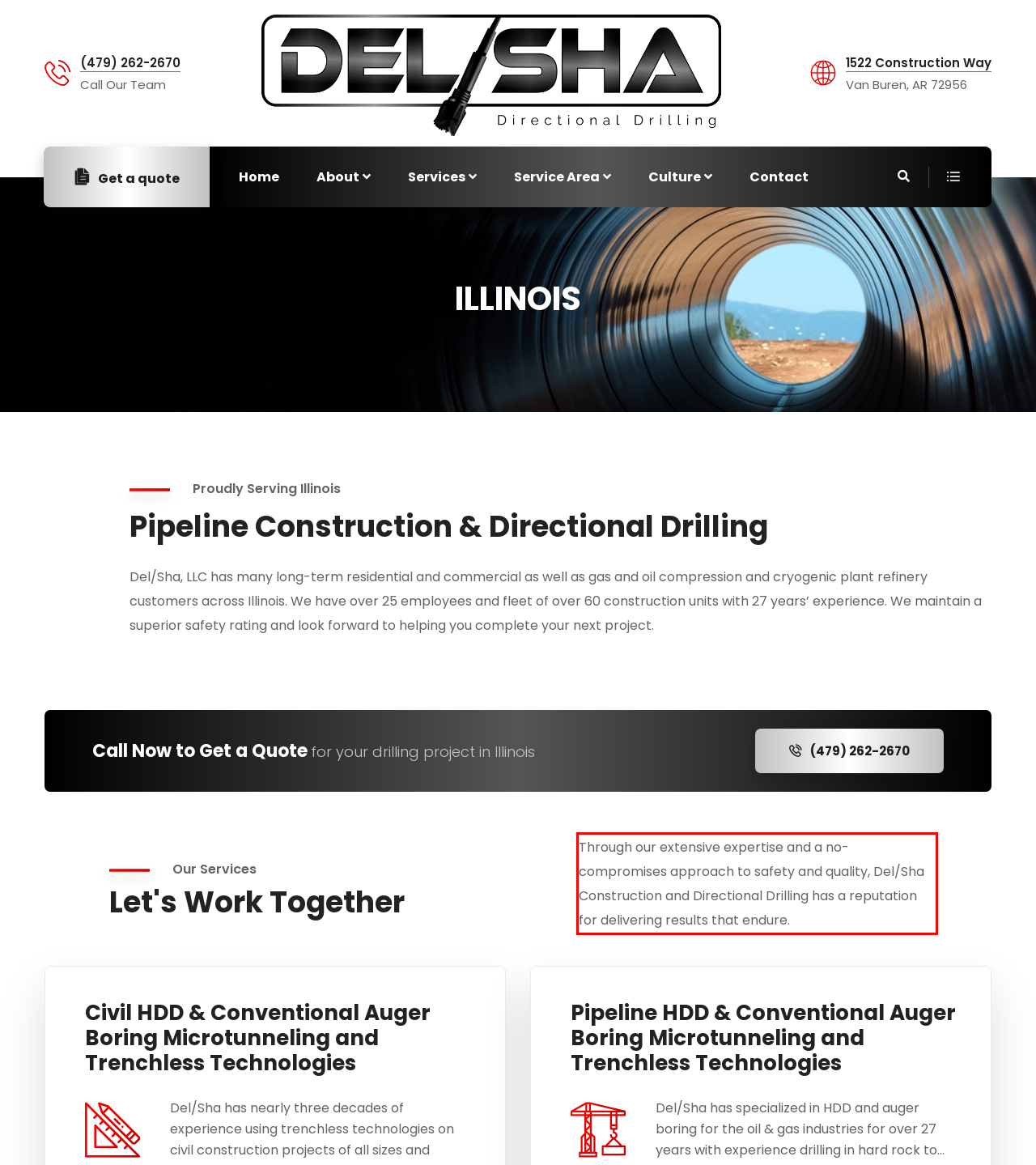There is a UI element on the webpage screenshot marked by a red bounding box. Extract and generate the text content from within this red box.

Through our extensive expertise and a no-compromises approach to safety and quality, Del/Sha Construction and Directional Drilling has a reputation for delivering results that endure.